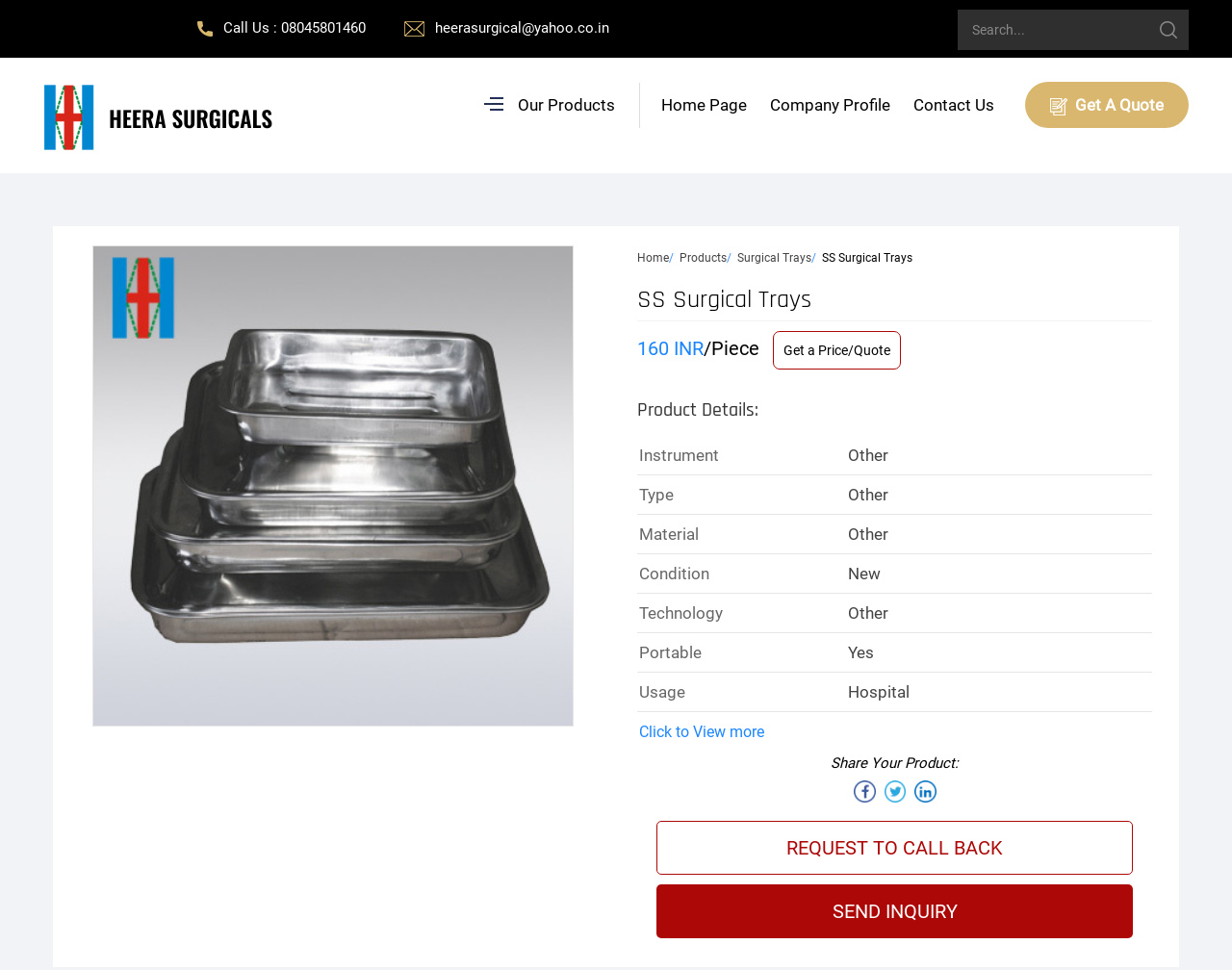Find and specify the bounding box coordinates that correspond to the clickable region for the instruction: "Contact us".

[0.732, 0.079, 0.816, 0.138]